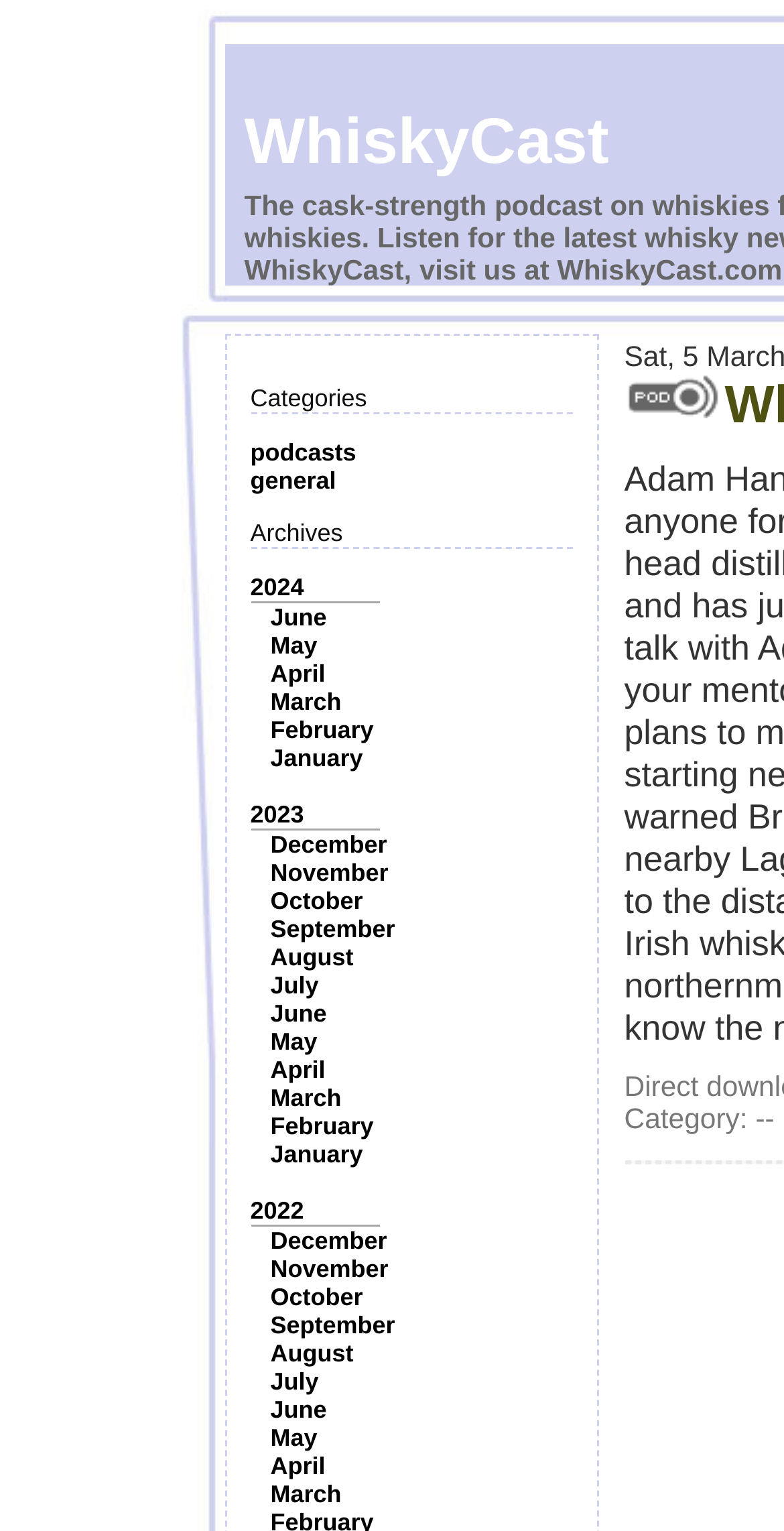Identify the bounding box coordinates of the clickable section necessary to follow the following instruction: "Click on the 'podcasts' category". The coordinates should be presented as four float numbers from 0 to 1, i.e., [left, top, right, bottom].

[0.319, 0.286, 0.454, 0.305]